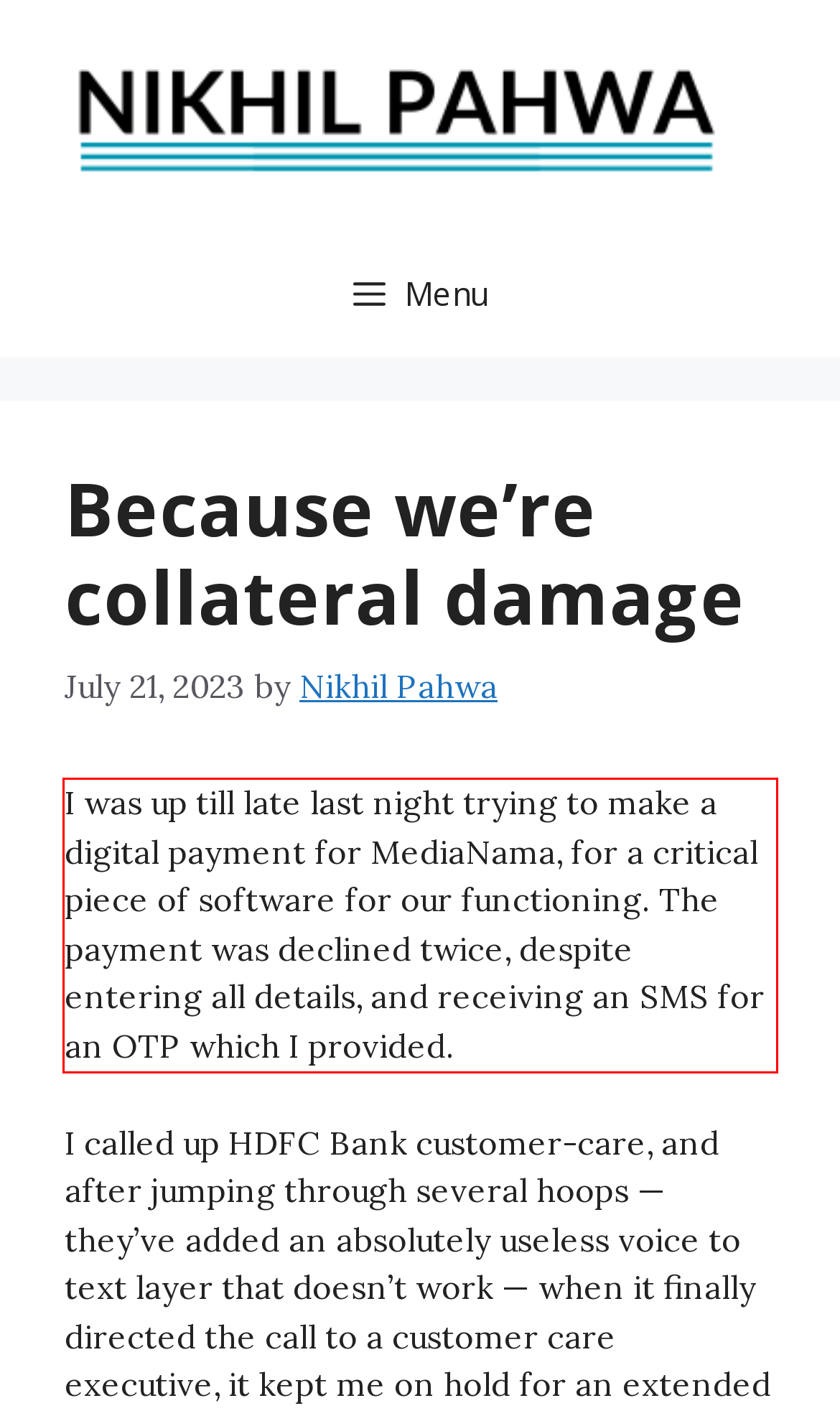Using OCR, extract the text content found within the red bounding box in the given webpage screenshot.

I was up till late last night trying to make a digital payment for MediaNama, for a critical piece of software for our functioning. The payment was declined twice, despite entering all details, and receiving an SMS for an OTP which I provided.